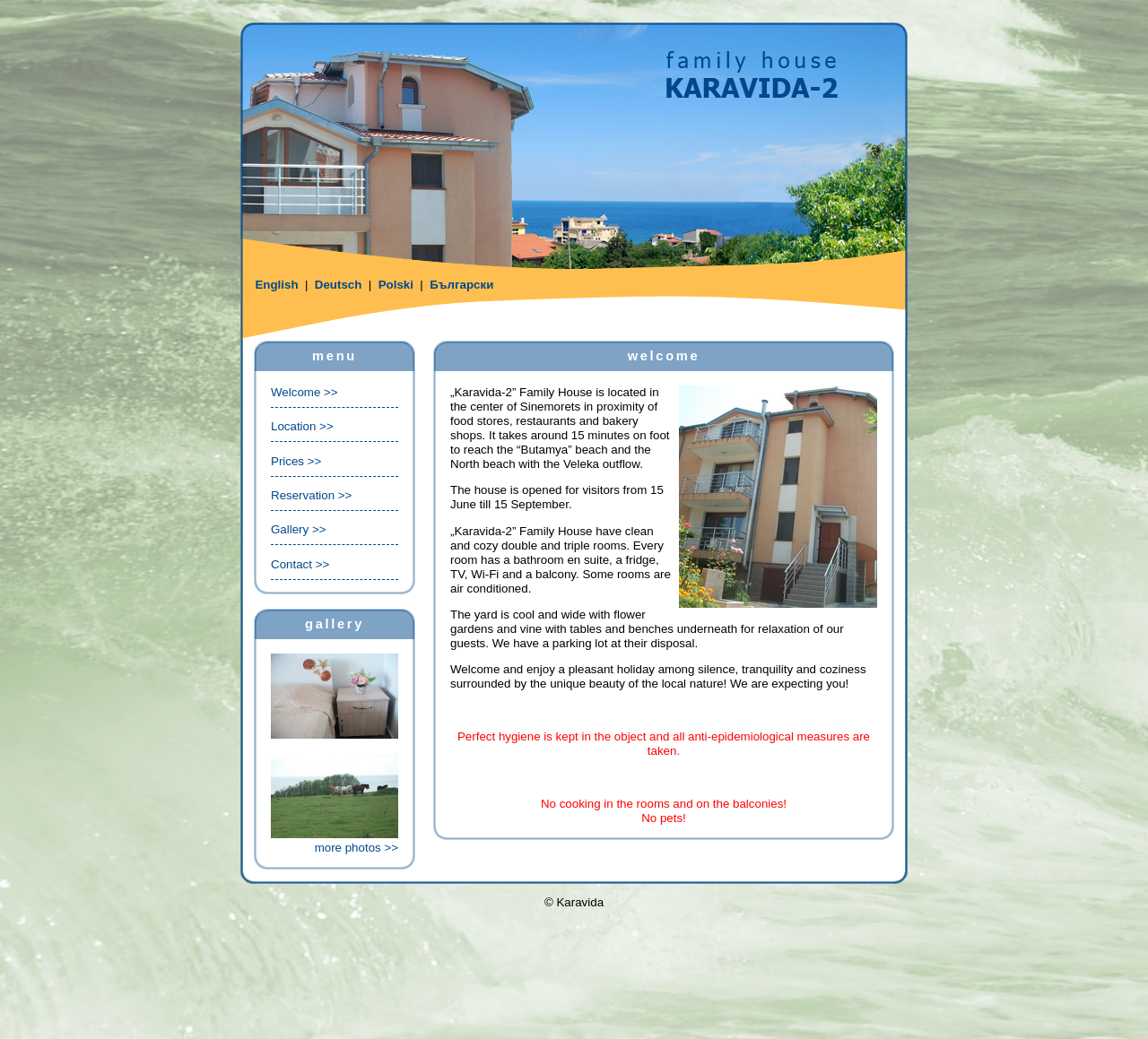Please provide the bounding box coordinates for the element that needs to be clicked to perform the following instruction: "View more photos". The coordinates should be given as four float numbers between 0 and 1, i.e., [left, top, right, bottom].

[0.221, 0.328, 0.362, 0.357]